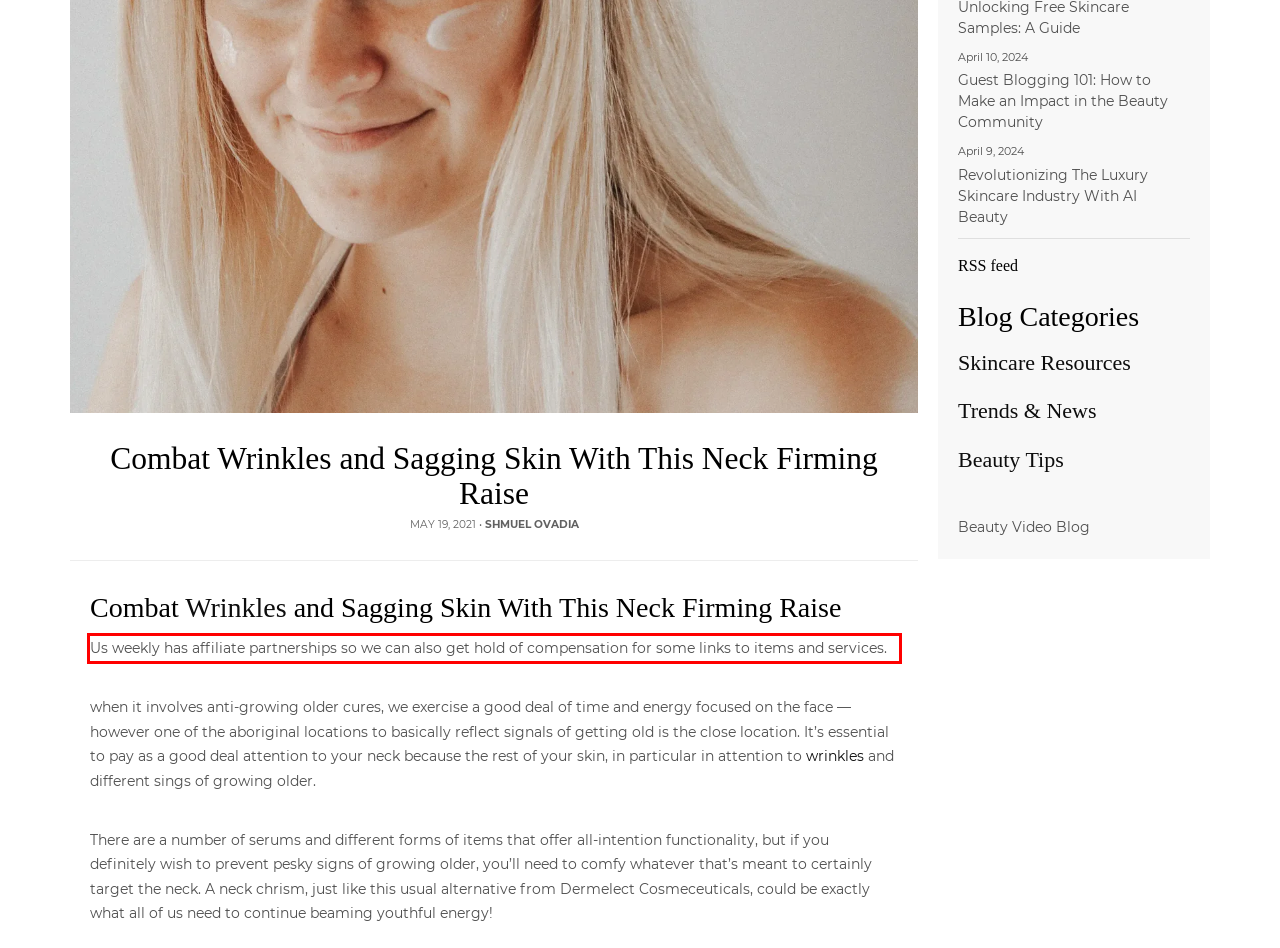You have a screenshot of a webpage with a red bounding box. Use OCR to generate the text contained within this red rectangle.

Us weekly has affiliate partnerships so we can also get hold of compensation for some links to items and services.